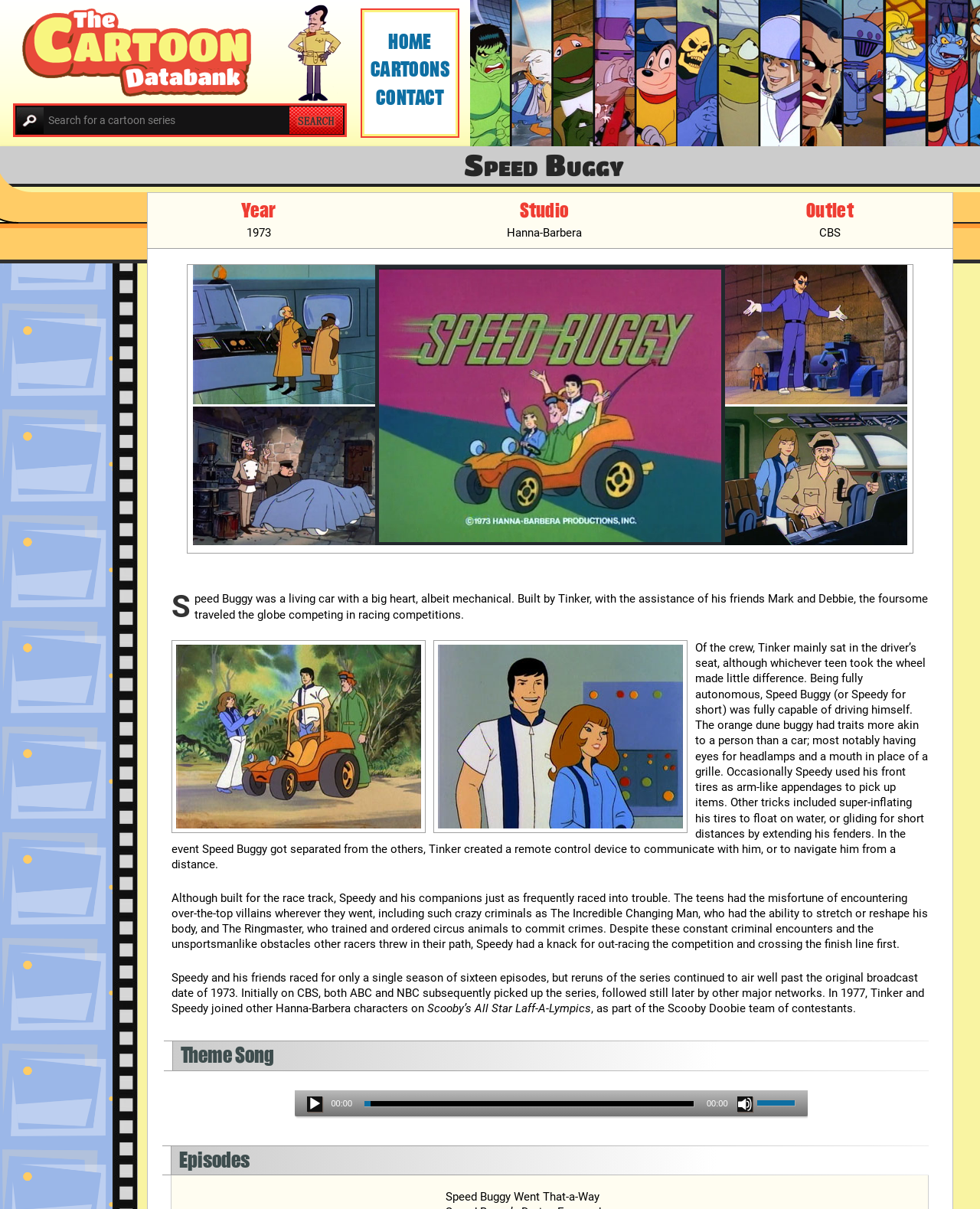Pinpoint the bounding box coordinates of the area that should be clicked to complete the following instruction: "Click the 'CARTOONS' link". The coordinates must be given as four float numbers between 0 and 1, i.e., [left, top, right, bottom].

[0.378, 0.045, 0.459, 0.07]